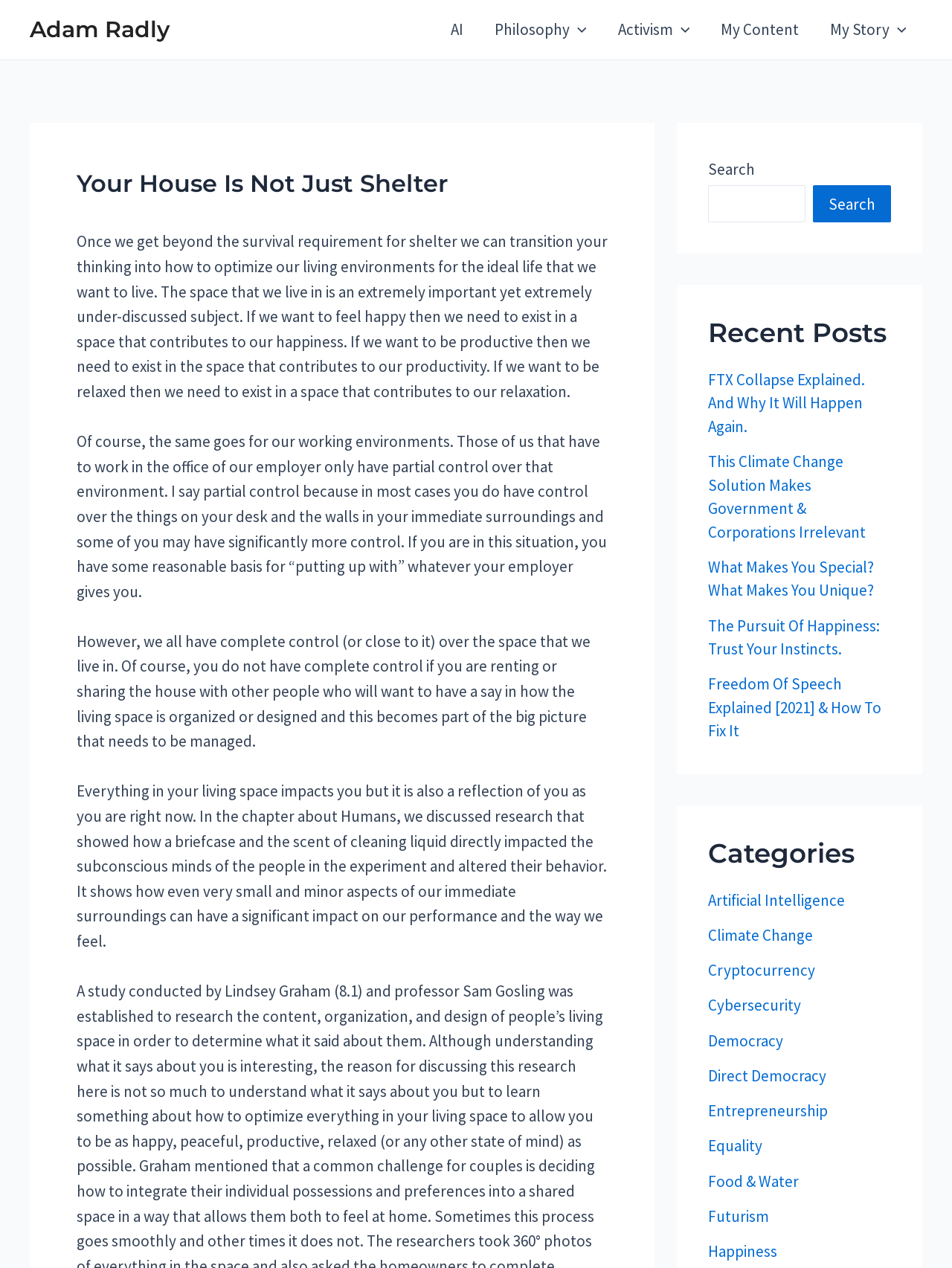Determine the bounding box for the HTML element described here: "AI". The coordinates should be given as [left, top, right, bottom] with each number being a float between 0 and 1.

[0.457, 0.0, 0.503, 0.047]